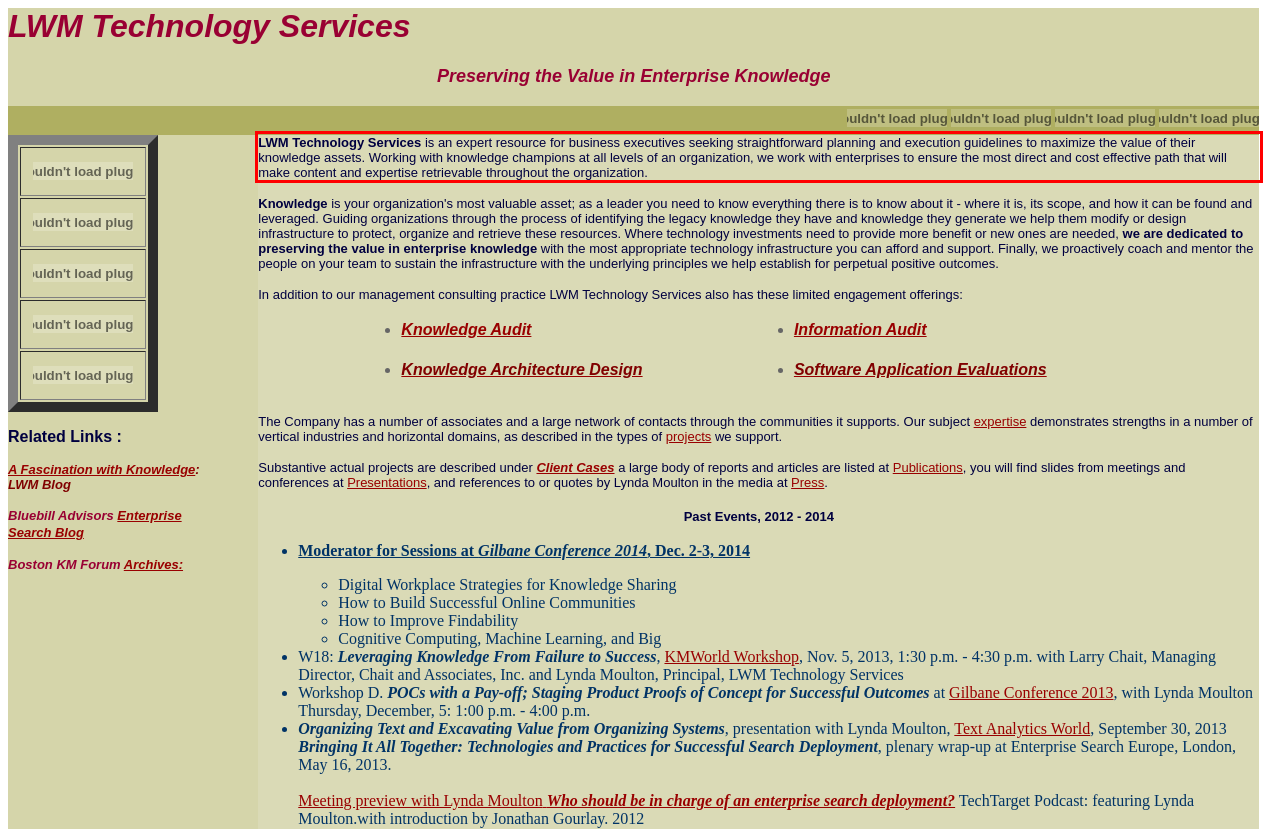Using the provided screenshot, read and generate the text content within the red-bordered area.

LWM Technology Services is an expert resource for business executives seeking straightforward planning and execution guidelines to maximize the value of their knowledge assets. Working with knowledge champions at all levels of an organization, we work with enterprises to ensure the most direct and cost effective path that will make content and expertise retrievable throughout the organization.